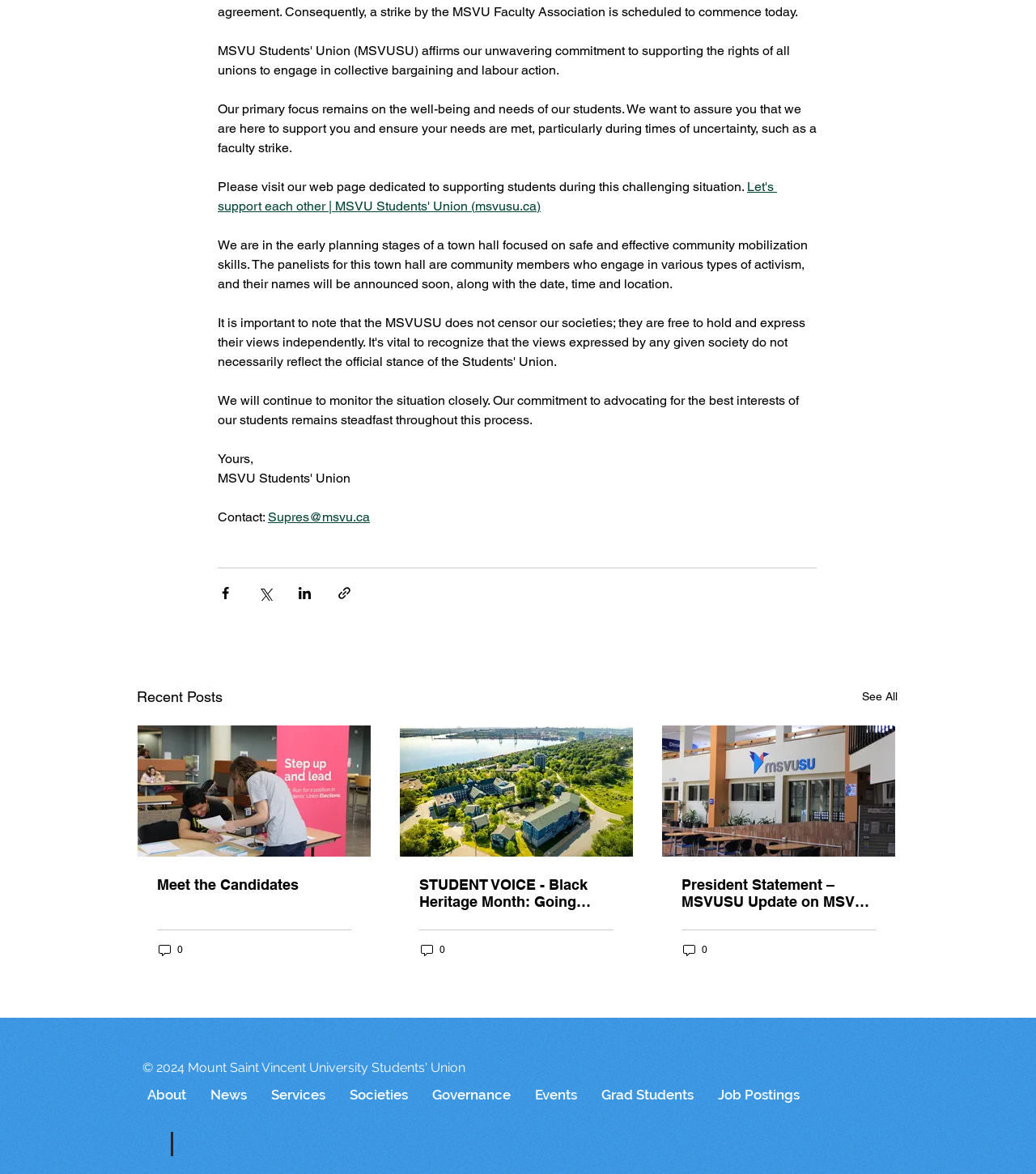Using the provided element description, identify the bounding box coordinates as (top-left x, top-left y, bottom-right x, bottom-right y). Ensure all values are between 0 and 1. Description: 0

[0.658, 0.802, 0.684, 0.816]